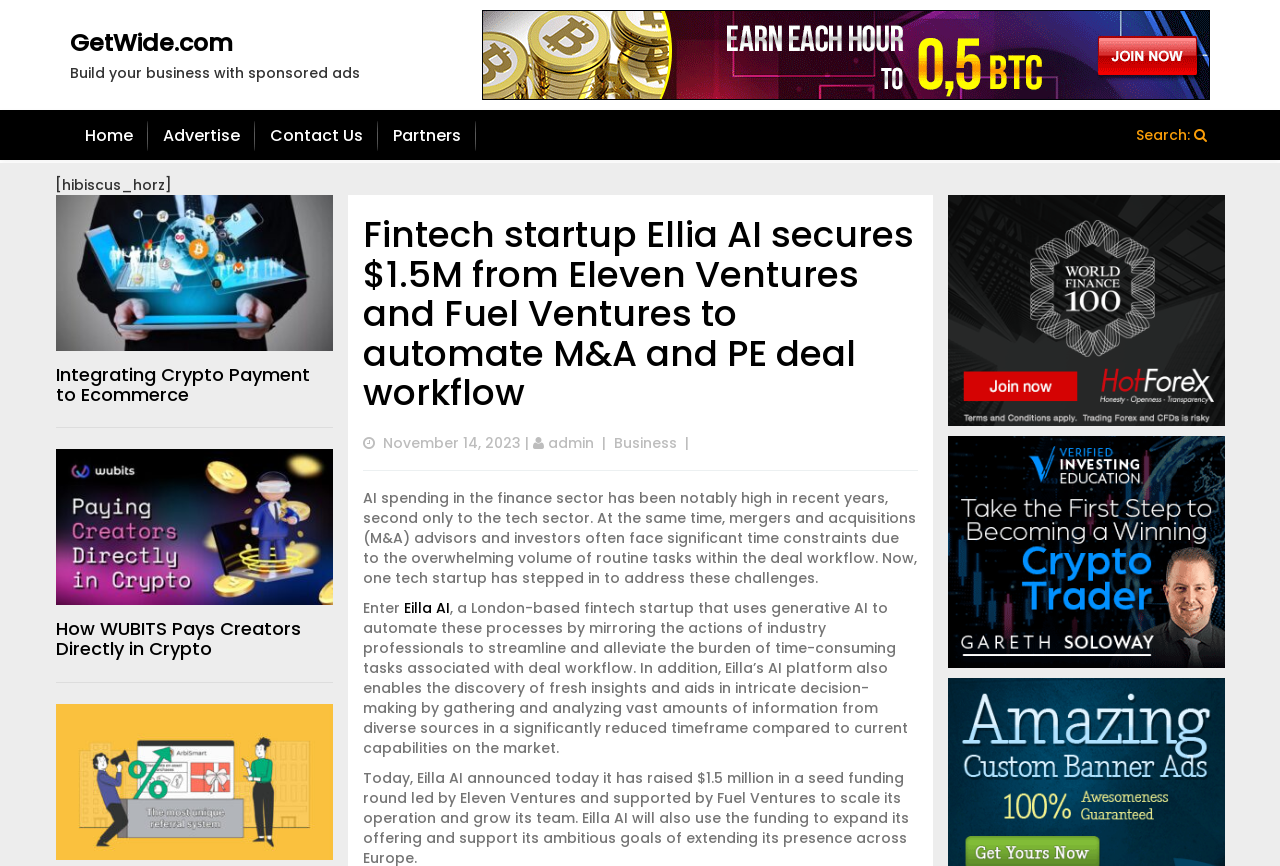Please provide a comprehensive response to the question based on the details in the image: How much funding did Ellia AI secure?

I found the answer by looking at the heading element with the text 'Fintech startup Ellia AI secures $1.5M from Eleven Ventures and Fuel Ventures to automate M&A and PE deal workflow' and extracting the funding amount from it.